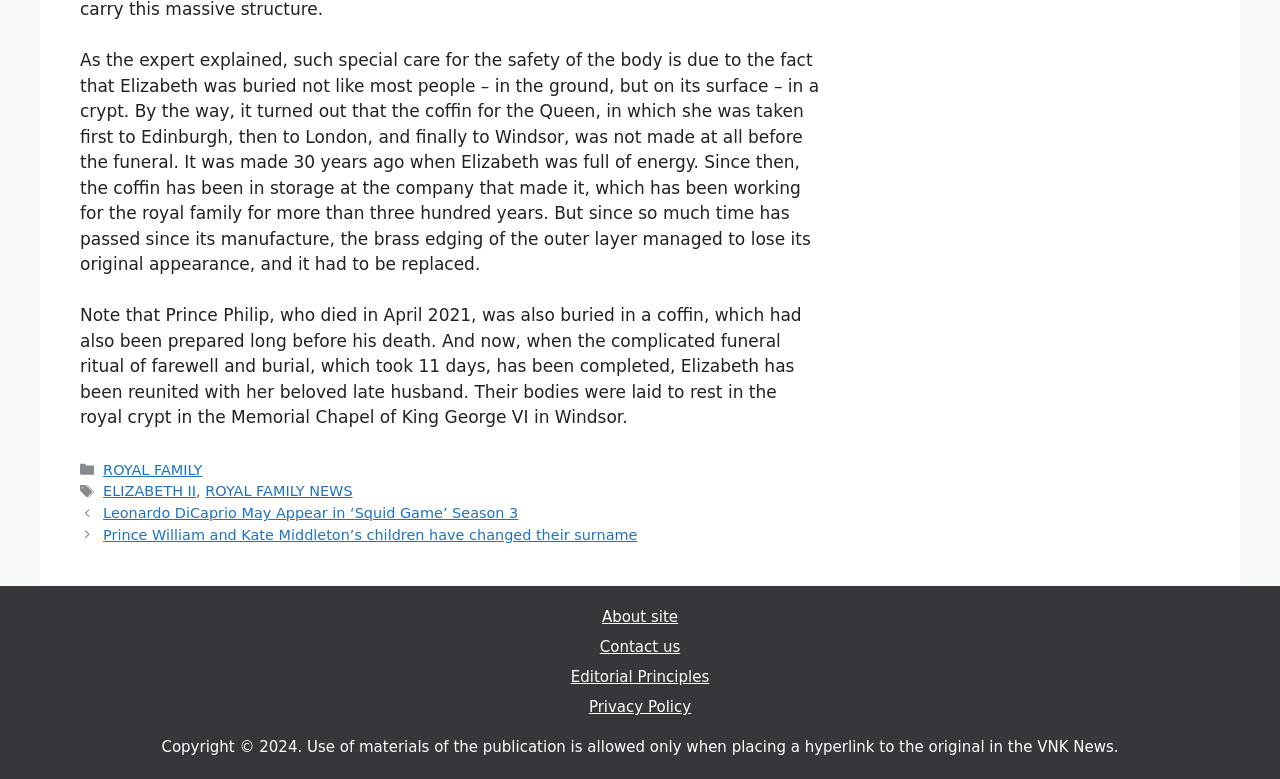Could you highlight the region that needs to be clicked to execute the instruction: "Read about the royal family"?

[0.081, 0.593, 0.158, 0.613]